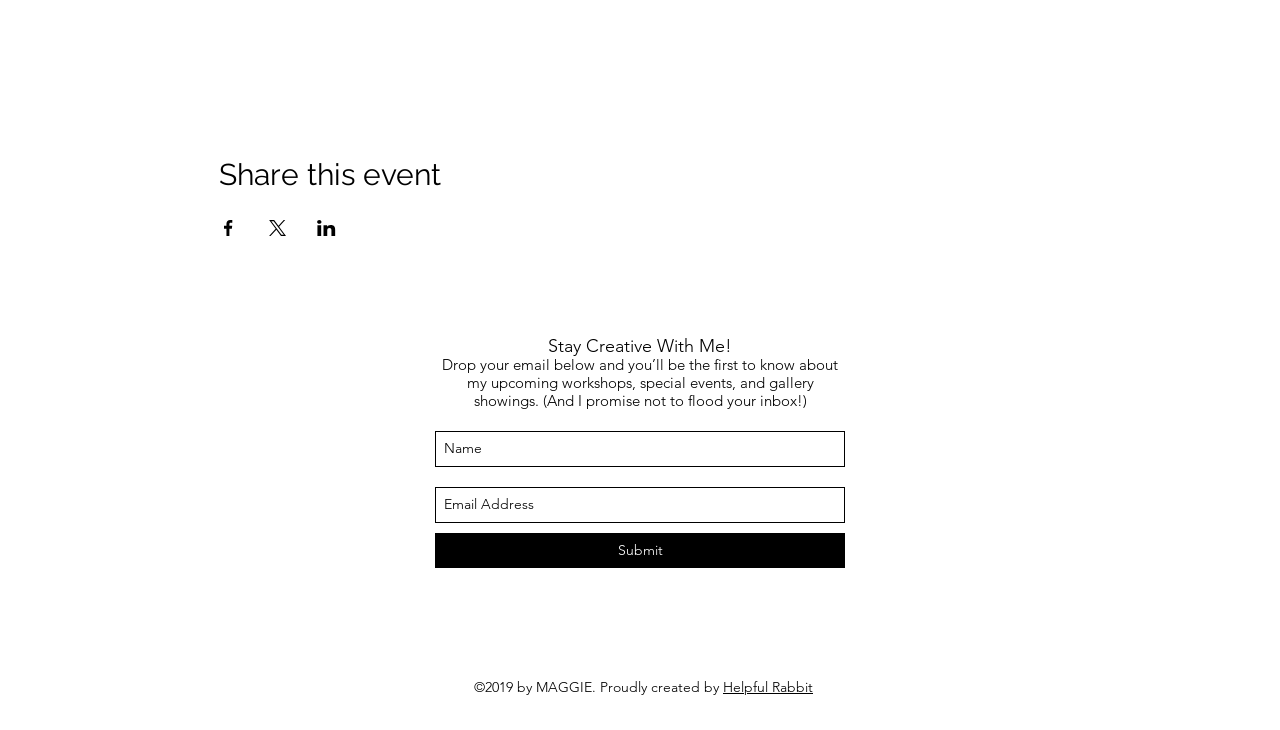Identify the bounding box coordinates of the clickable region necessary to fulfill the following instruction: "Submit". The bounding box coordinates should be four float numbers between 0 and 1, i.e., [left, top, right, bottom].

[0.34, 0.73, 0.66, 0.778]